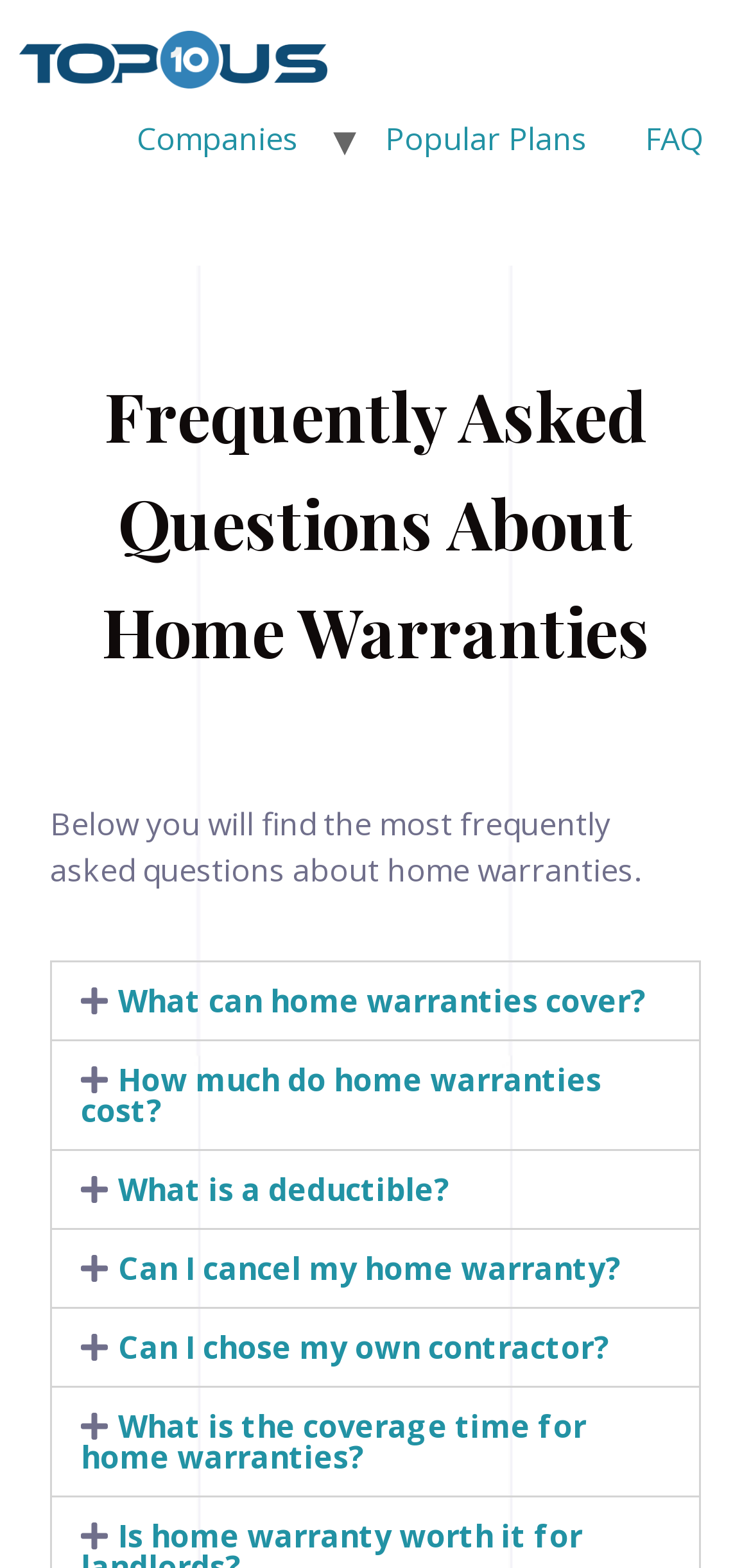How many tabs are available on this webpage?
Using the screenshot, give a one-word or short phrase answer.

6